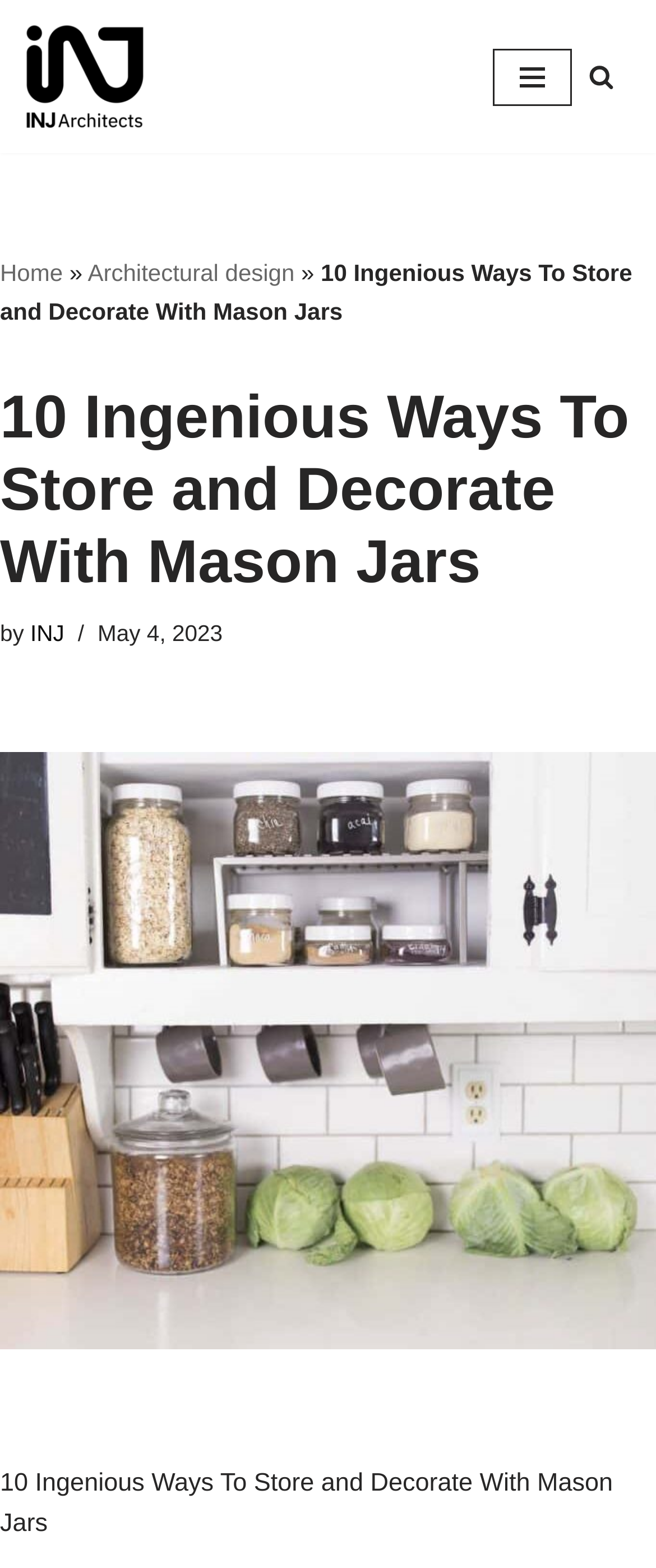Identify the bounding box coordinates for the UI element described as: "Skip to content".

[0.0, 0.034, 0.077, 0.056]